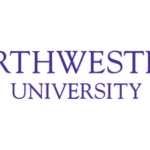What is the background color of the logo?
Look at the screenshot and respond with a single word or phrase.

White